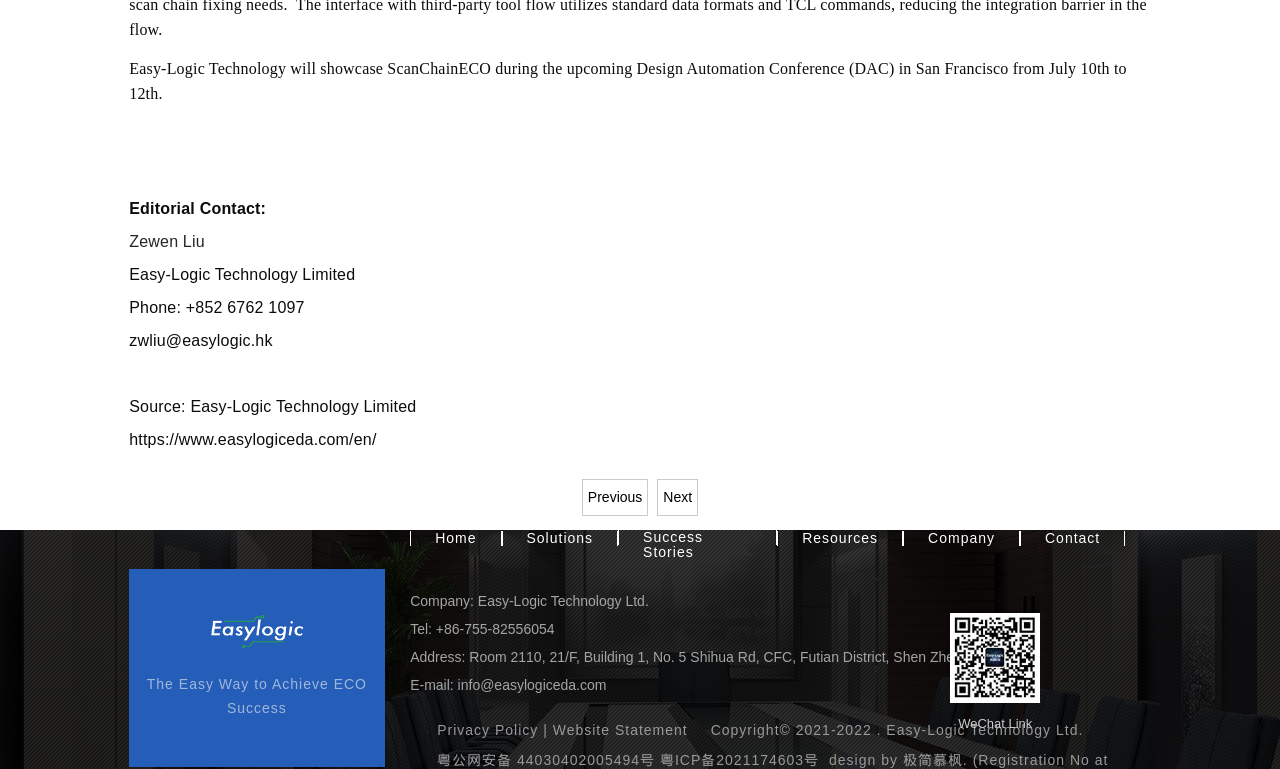Please determine the bounding box coordinates of the clickable area required to carry out the following instruction: "Check the 'Company' information". The coordinates must be four float numbers between 0 and 1, represented as [left, top, right, bottom].

[0.32, 0.772, 0.507, 0.792]